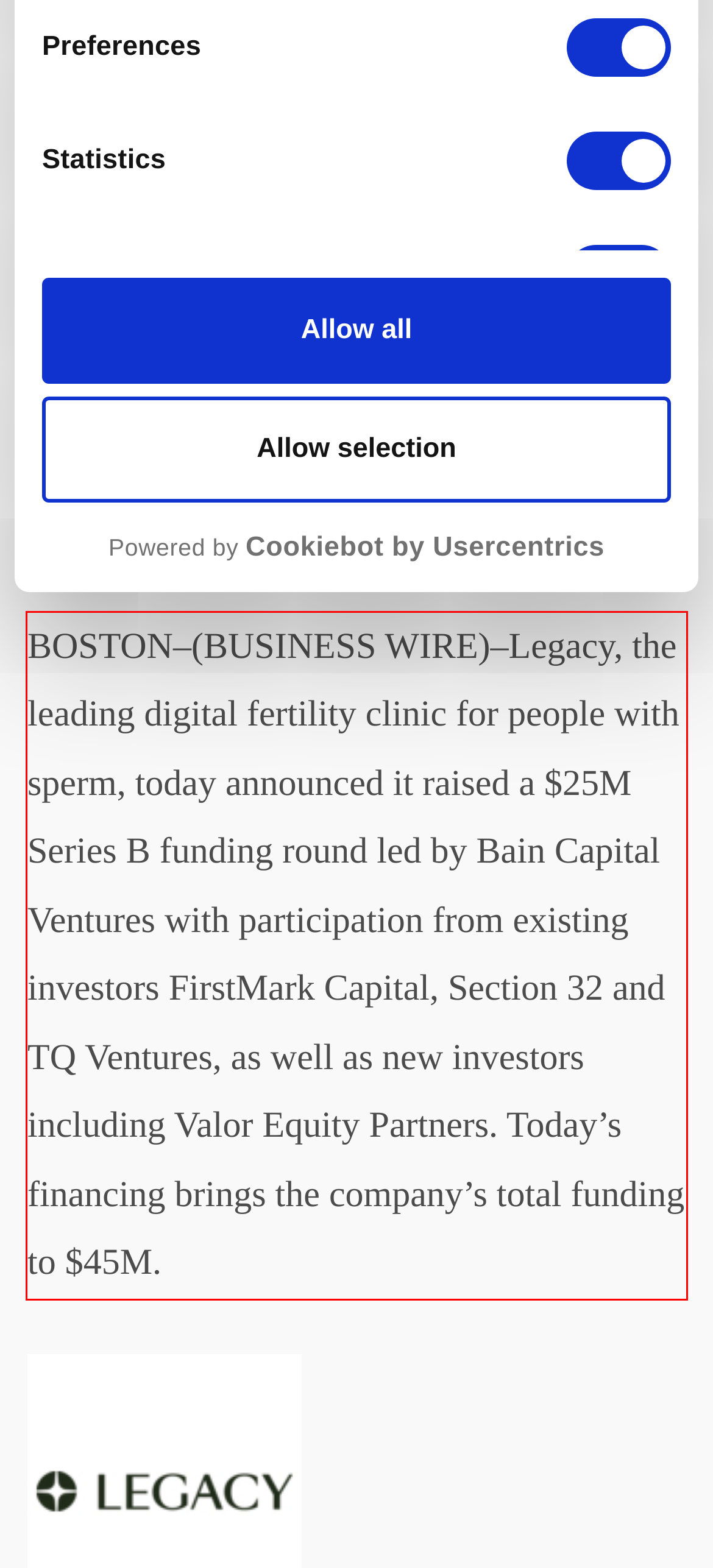Using OCR, extract the text content found within the red bounding box in the given webpage screenshot.

BOSTON–(BUSINESS WIRE)–Legacy, the leading digital fertility clinic for people with sperm, today announced it raised a $25M Series B funding round led by Bain Capital Ventures with participation from existing investors FirstMark Capital, Section 32 and TQ Ventures, as well as new investors including Valor Equity Partners. Today’s financing brings the company’s total funding to $45M.